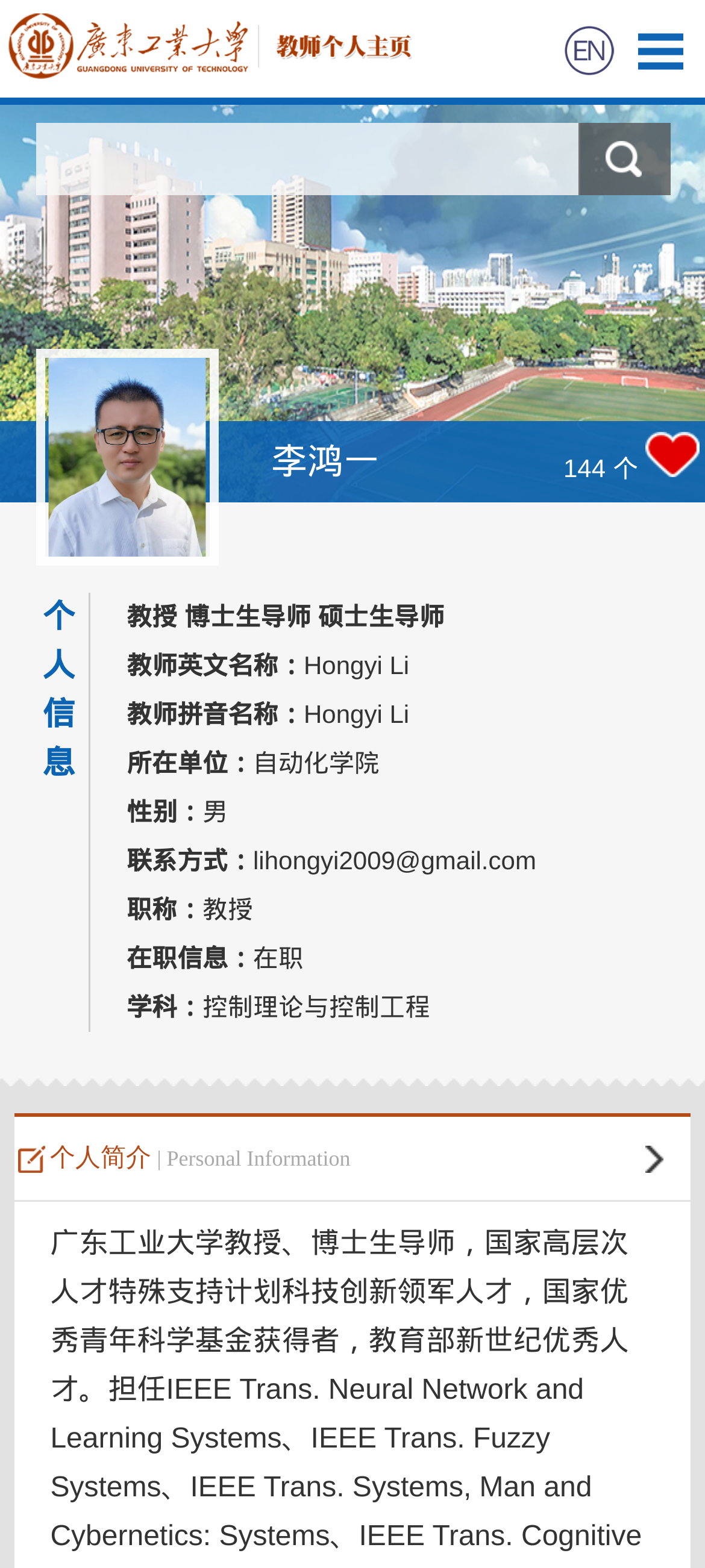What is the teacher's research field?
Look at the image and respond with a one-word or short phrase answer.

控制理论与控制工程